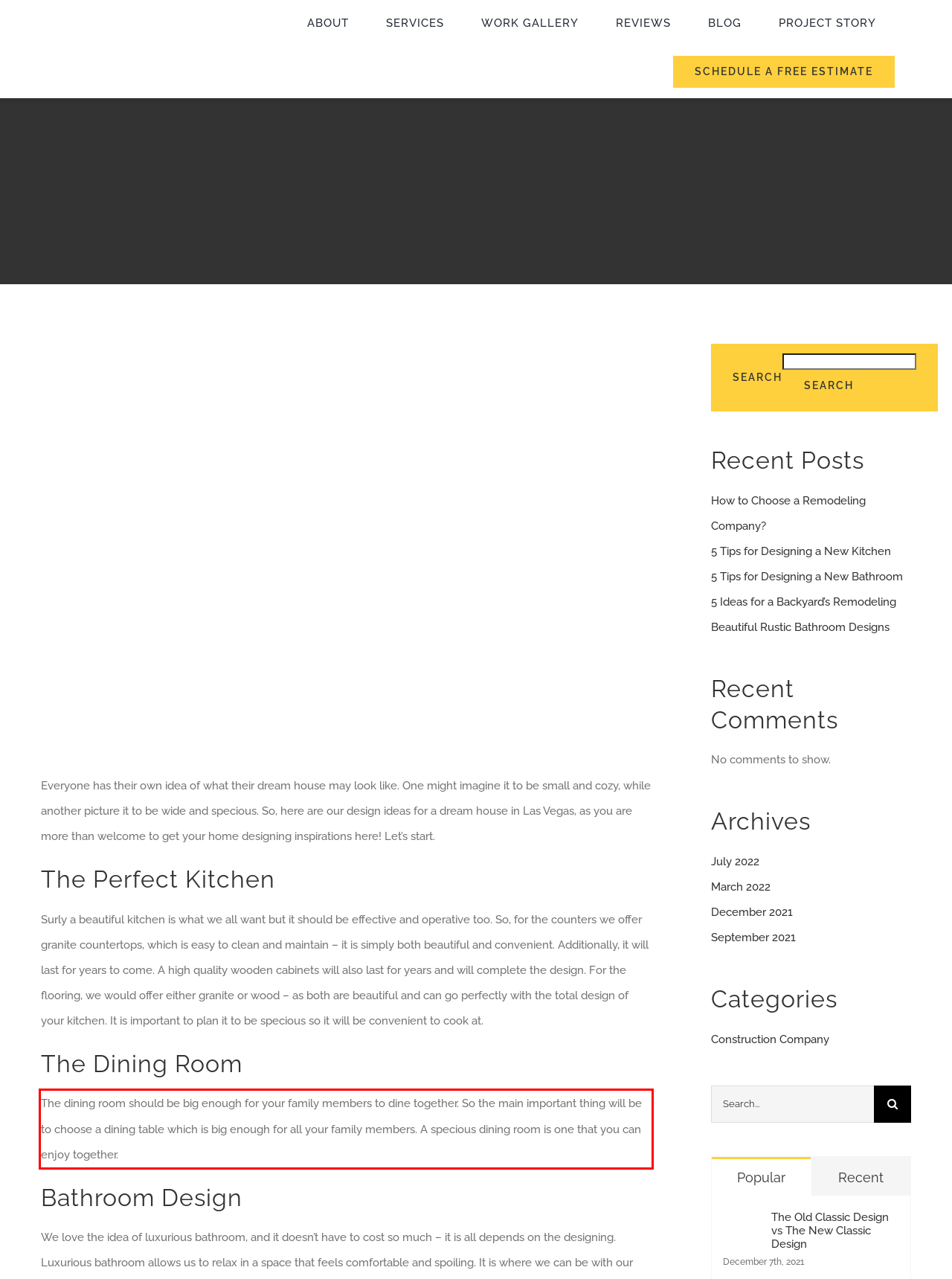Within the screenshot of the webpage, there is a red rectangle. Please recognize and generate the text content inside this red bounding box.

The dining room should be big enough for your family members to dine together. So the main important thing will be to choose a dining table which is big enough for all your family members. A specious dining room is one that you can enjoy together.